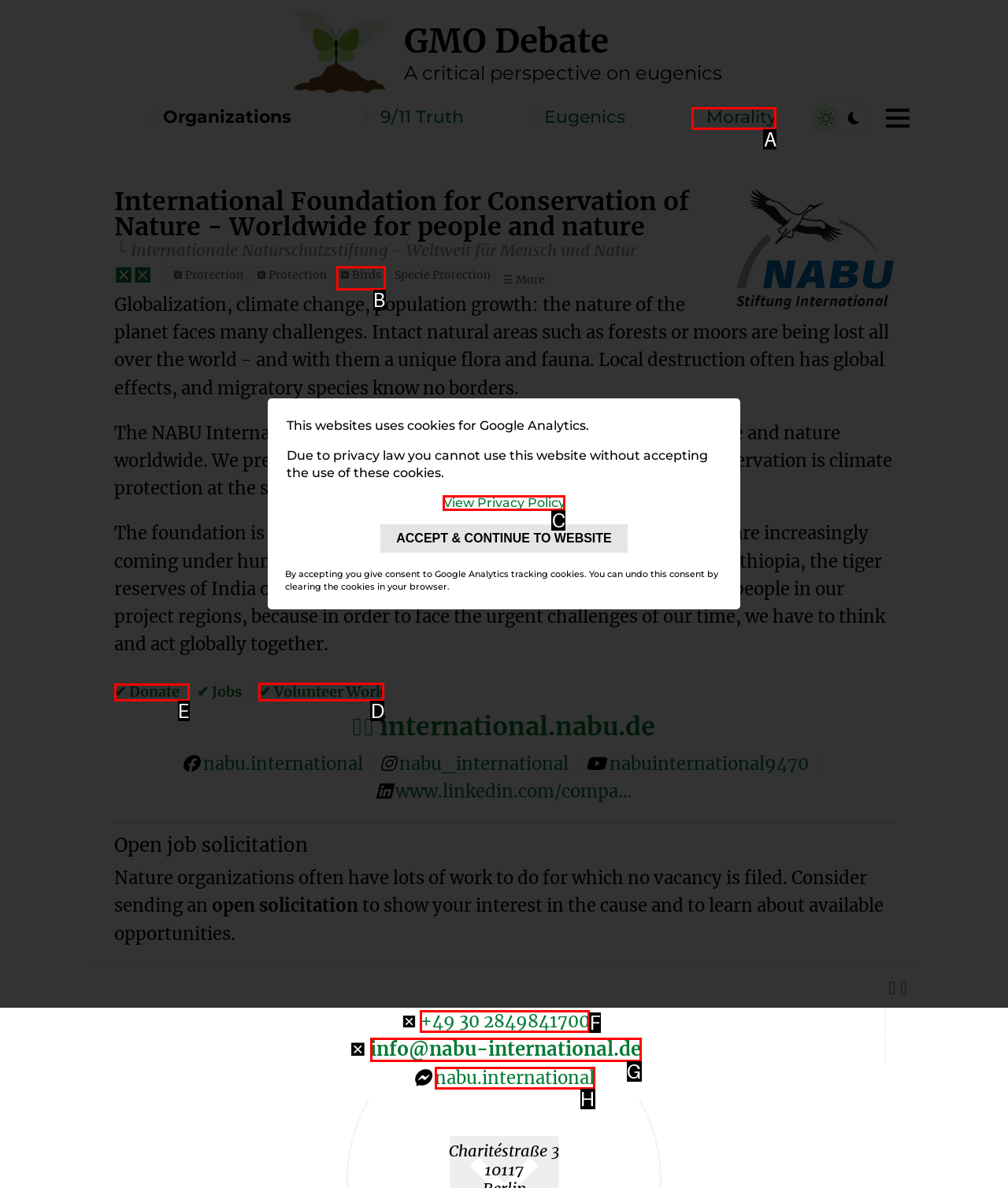Which option should you click on to fulfill this task: Click the 'Volunteer Work' link? Answer with the letter of the correct choice.

D